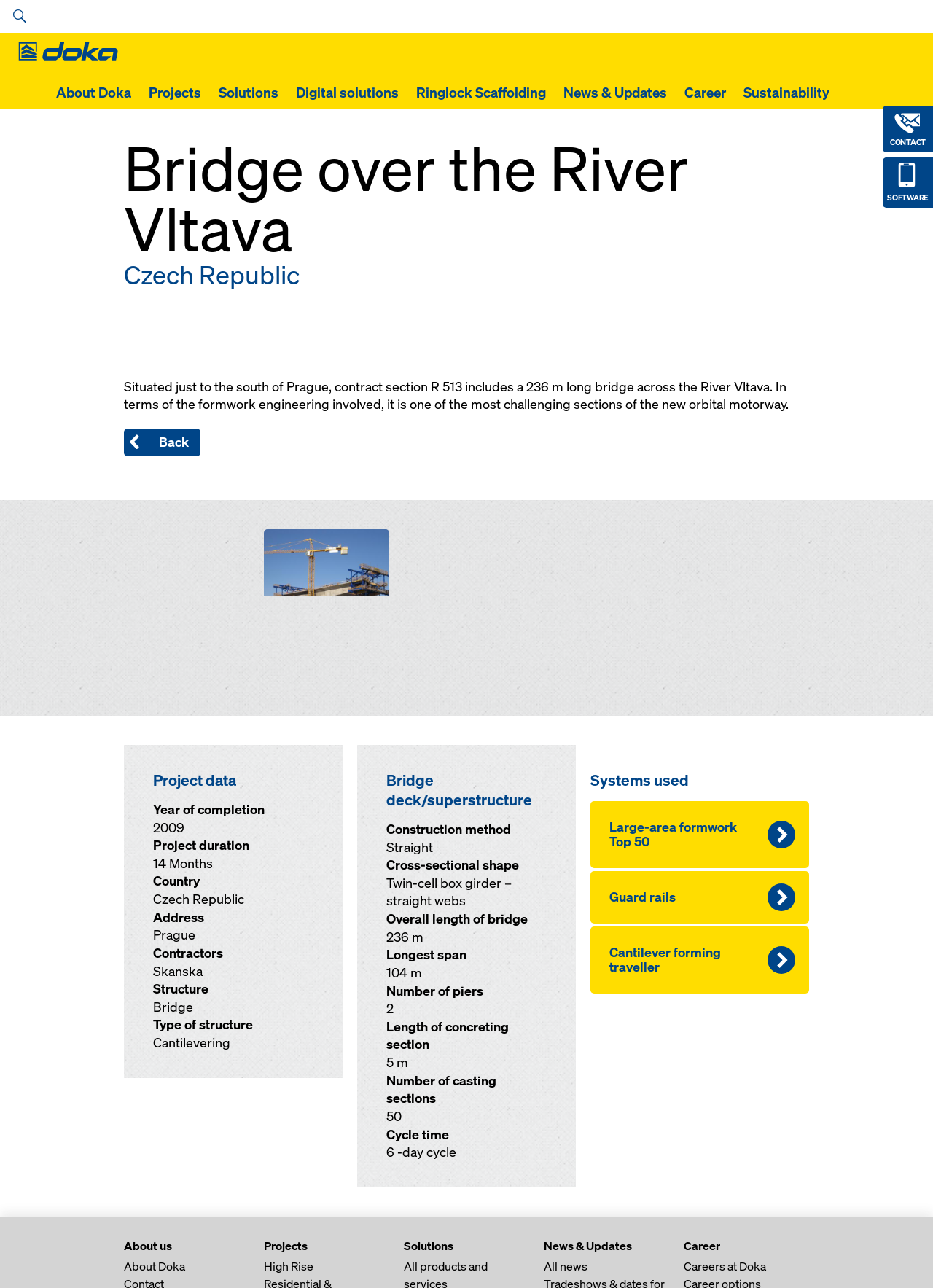What is the type of structure mentioned on the webpage?
Give a detailed explanation using the information visible in the image.

The webpage describes a project involving a bridge over the River Vltava. The type of structure is explicitly mentioned in the project data section under the term 'Structure'.